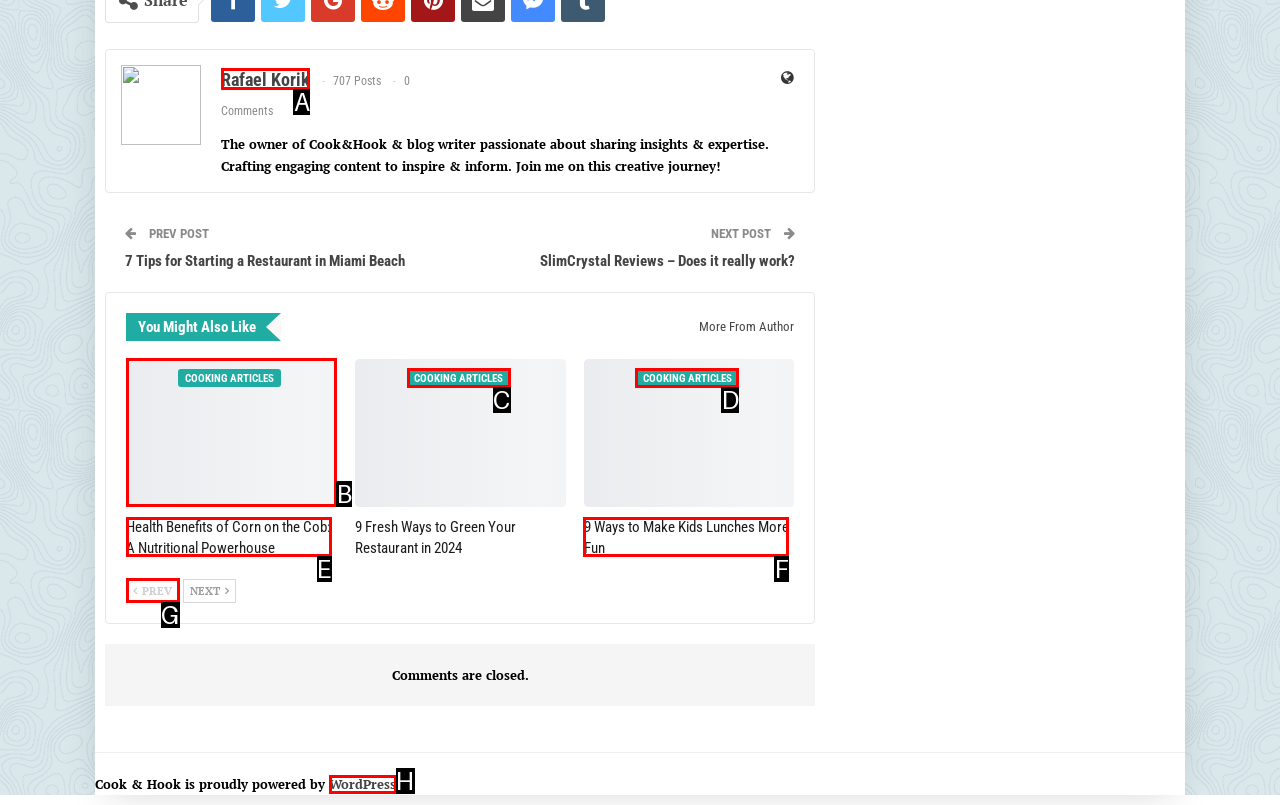Select the appropriate letter to fulfill the given instruction: Get started with a free trial
Provide the letter of the correct option directly.

None